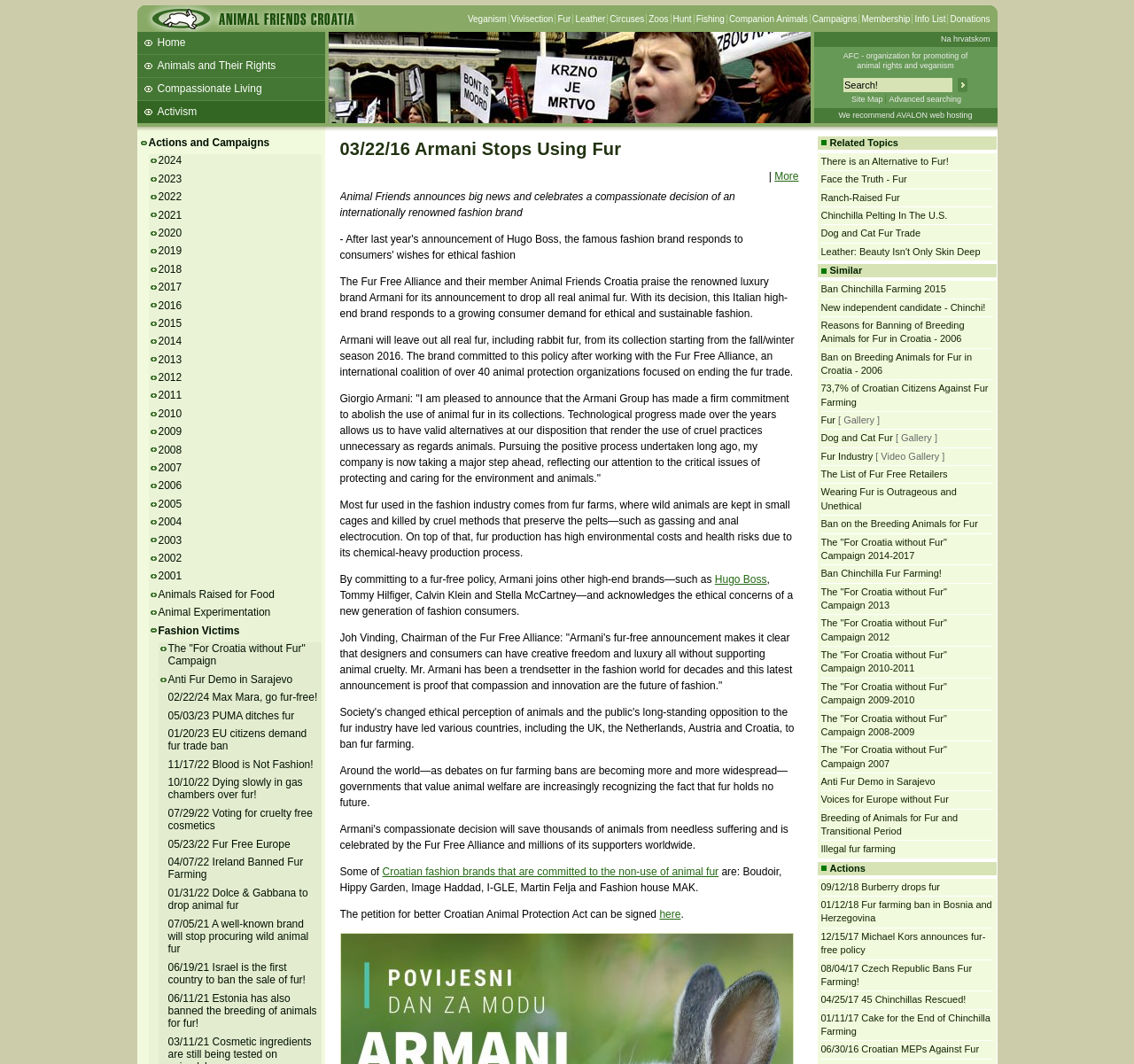Locate the bounding box of the UI element defined by this description: "Vivisection". The coordinates should be given as four float numbers between 0 and 1, formatted as [left, top, right, bottom].

[0.451, 0.013, 0.488, 0.022]